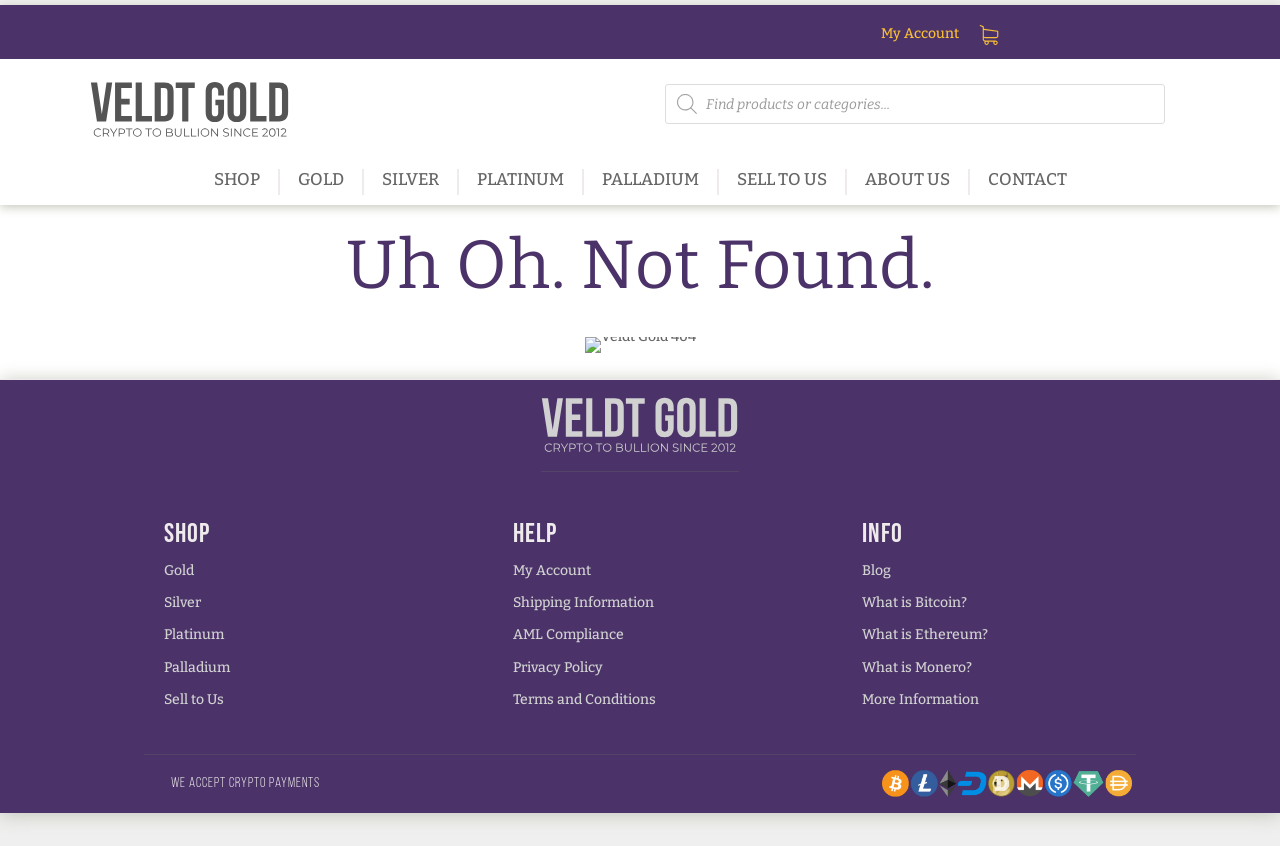Find the bounding box coordinates of the area to click in order to follow the instruction: "Go to the SHOP page".

[0.161, 0.2, 0.208, 0.231]